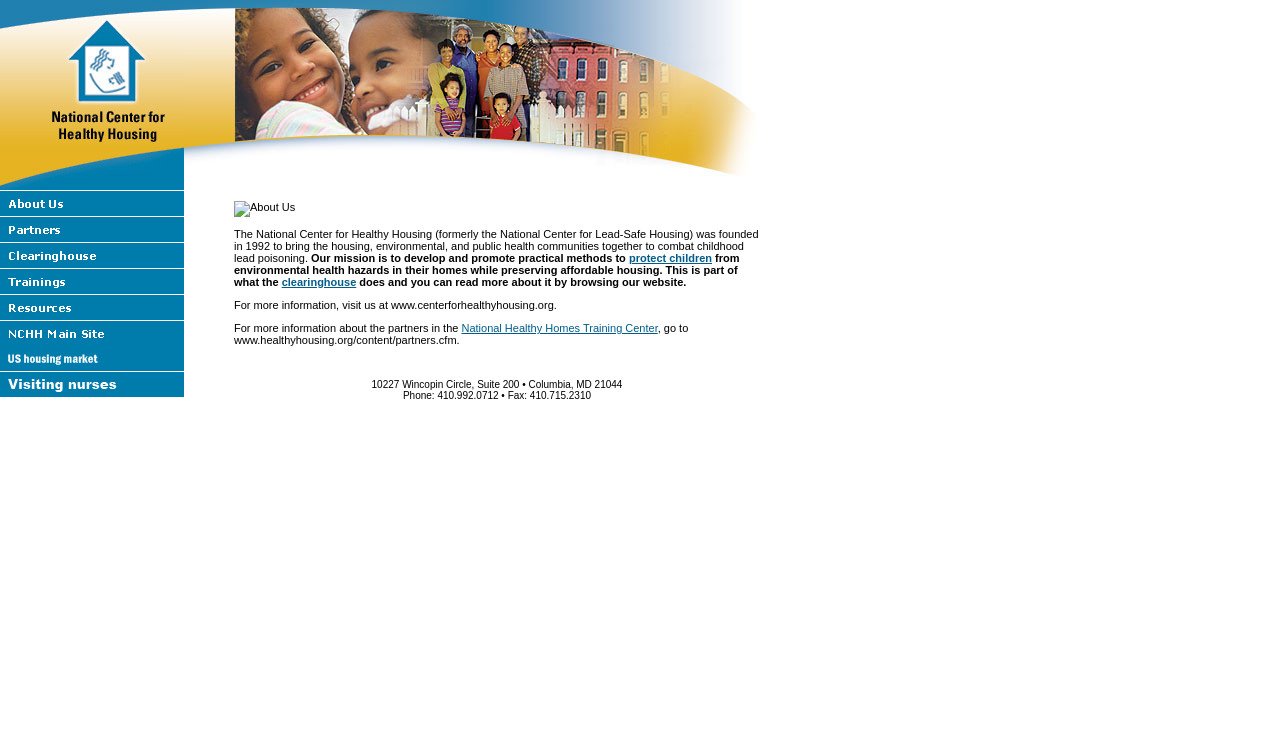What is the address of the organization?
Kindly answer the question with as much detail as you can.

The address of the organization can be found at the bottom of the 'About Us' section, where it is written '10227 Wincopin Circle, Suite 200 • Columbia, MD 21044'.